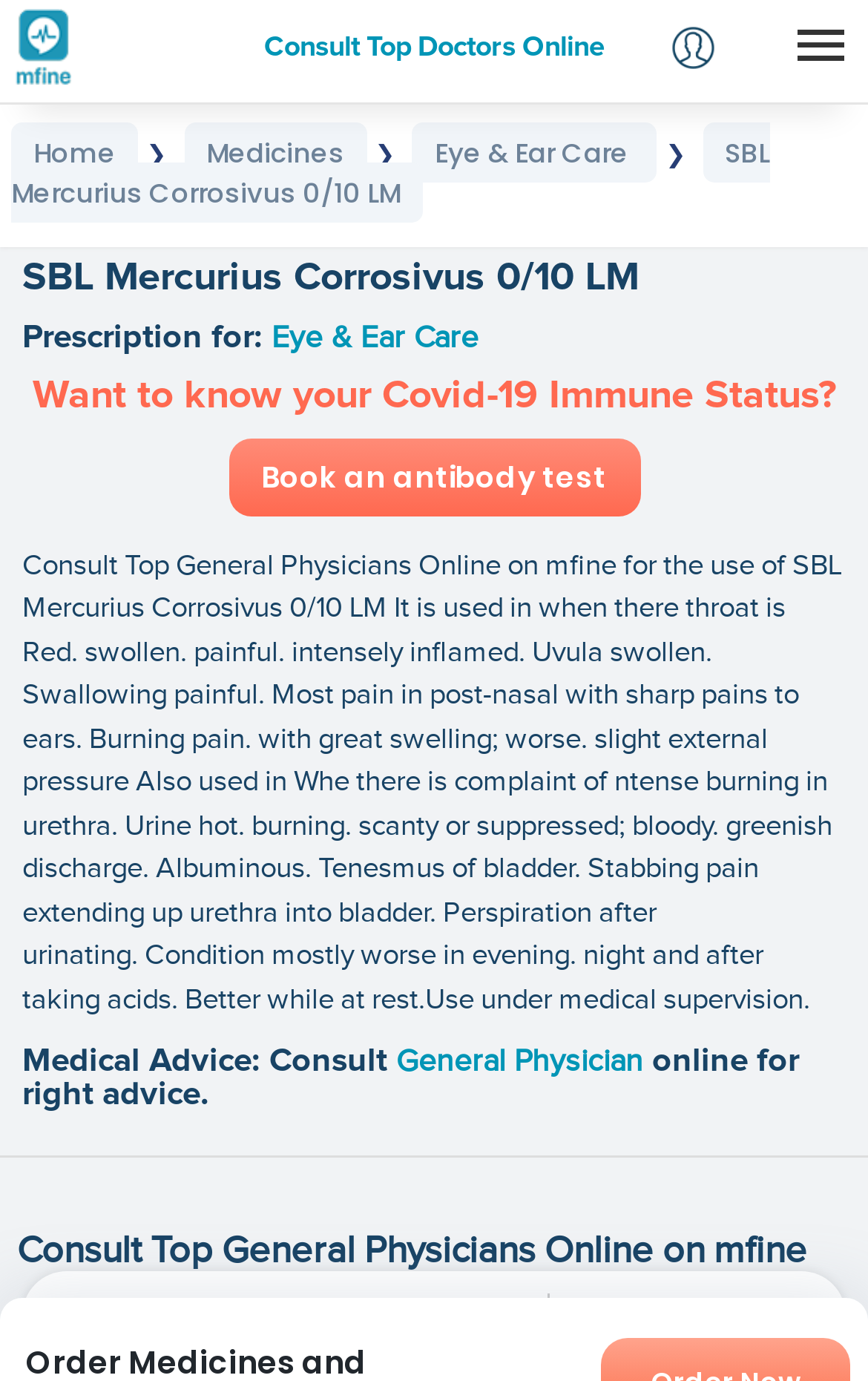Locate the bounding box coordinates of the element that needs to be clicked to carry out the instruction: "Click to consult top doctors online". The coordinates should be given as four float numbers ranging from 0 to 1, i.e., [left, top, right, bottom].

[0.767, 0.015, 0.832, 0.062]